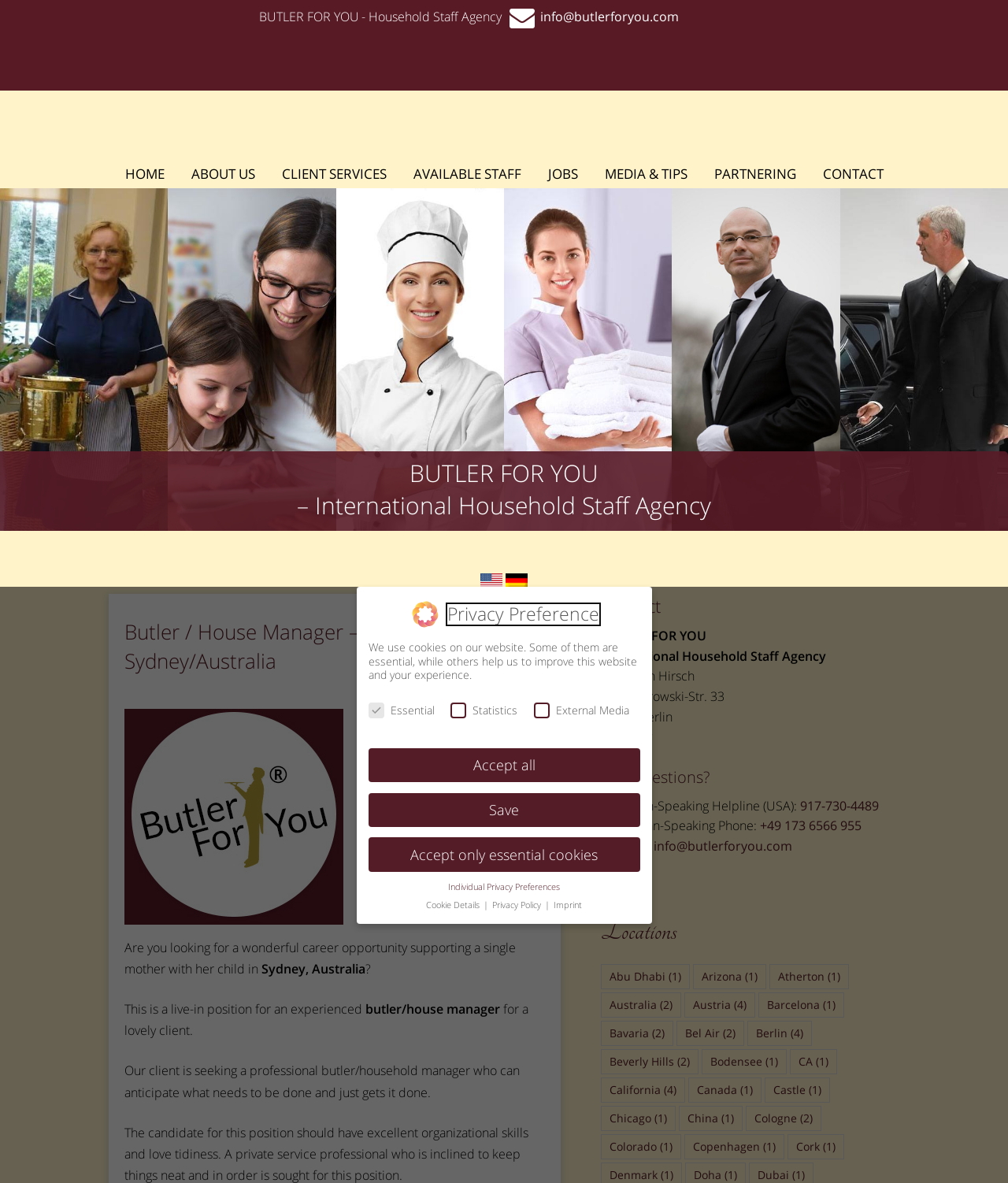Using the elements shown in the image, answer the question comprehensively: What is the location of the job?

The location of the job can be found in the first paragraph of the webpage, which mentions 'Sydney, Australia'. This suggests that the job is located in Sydney, Australia.